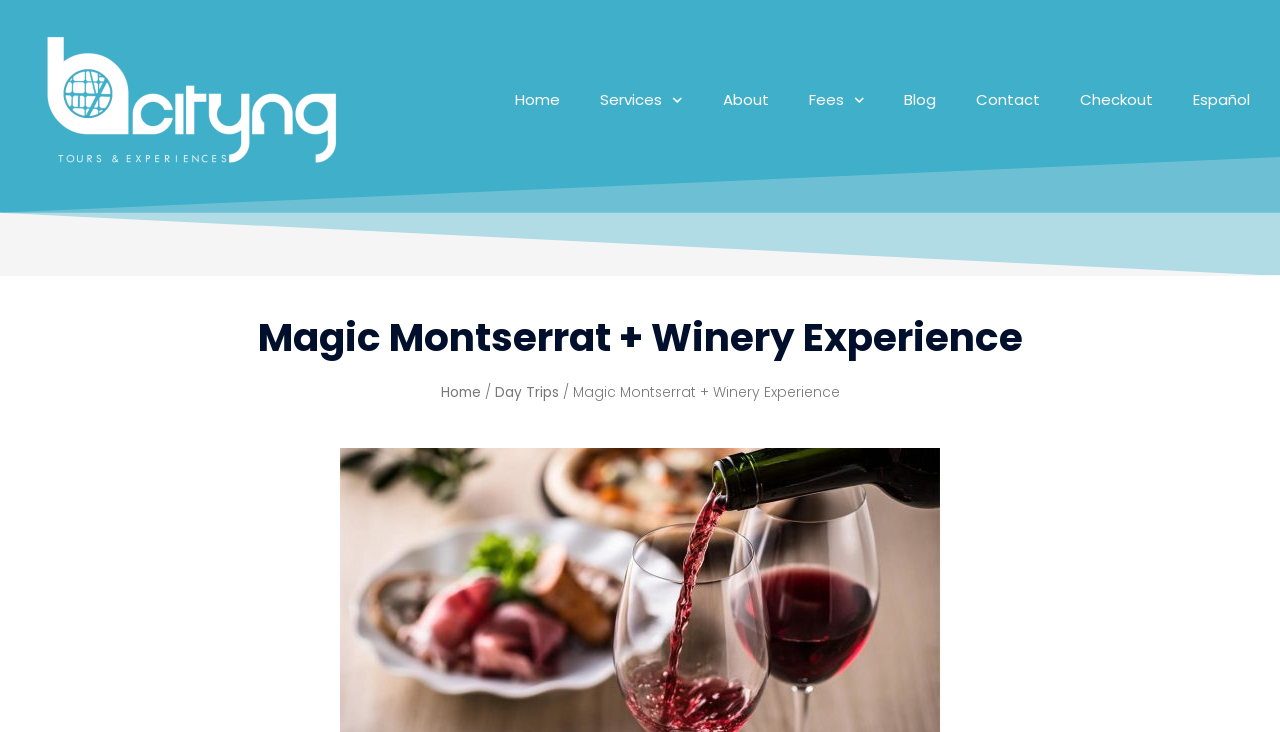Determine the bounding box coordinates for the region that must be clicked to execute the following instruction: "view services".

[0.453, 0.105, 0.549, 0.168]